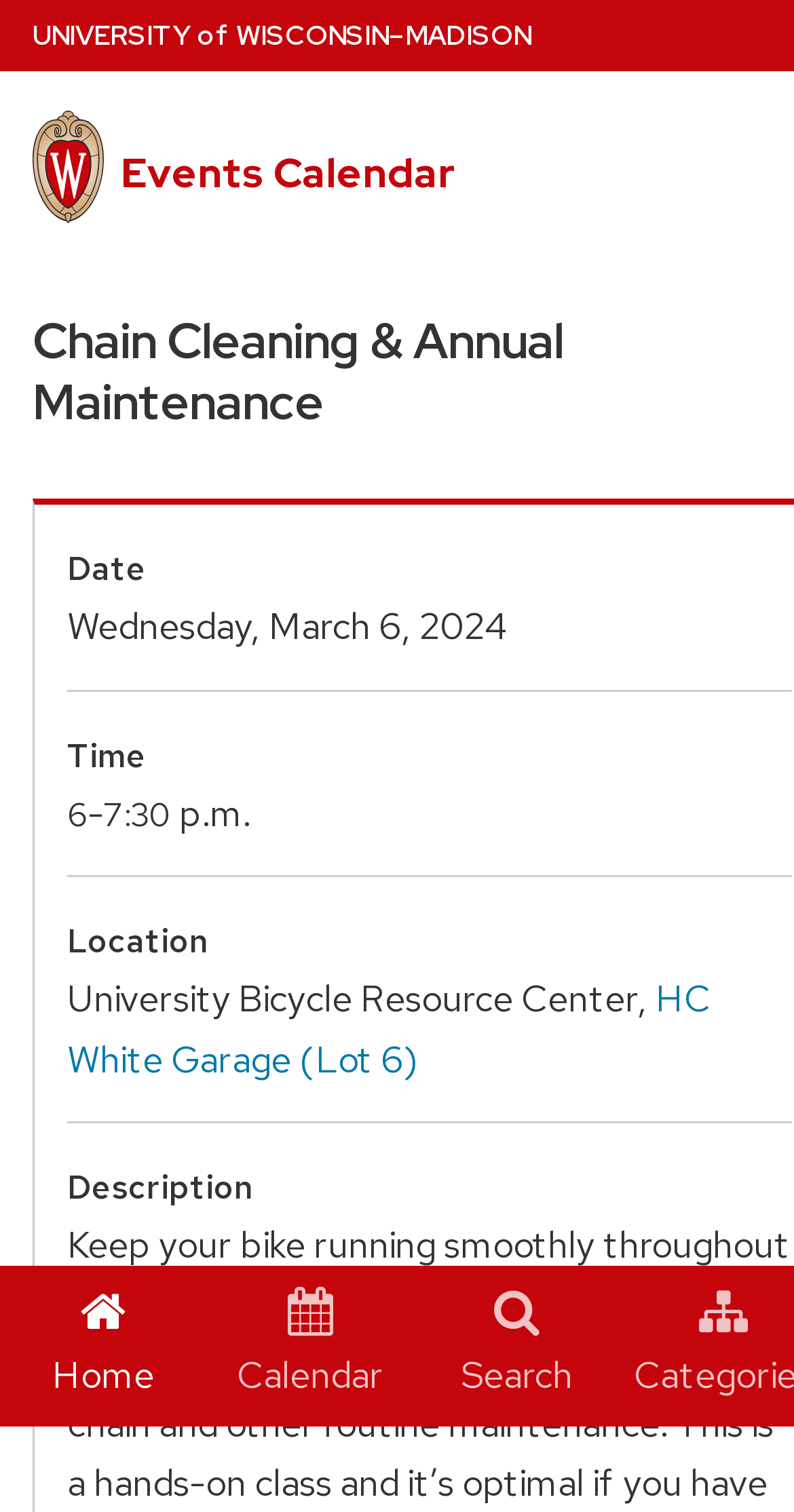Pinpoint the bounding box coordinates of the element that must be clicked to accomplish the following instruction: "go to events calendar". The coordinates should be in the format of four float numbers between 0 and 1, i.e., [left, top, right, bottom].

[0.152, 0.097, 0.572, 0.132]